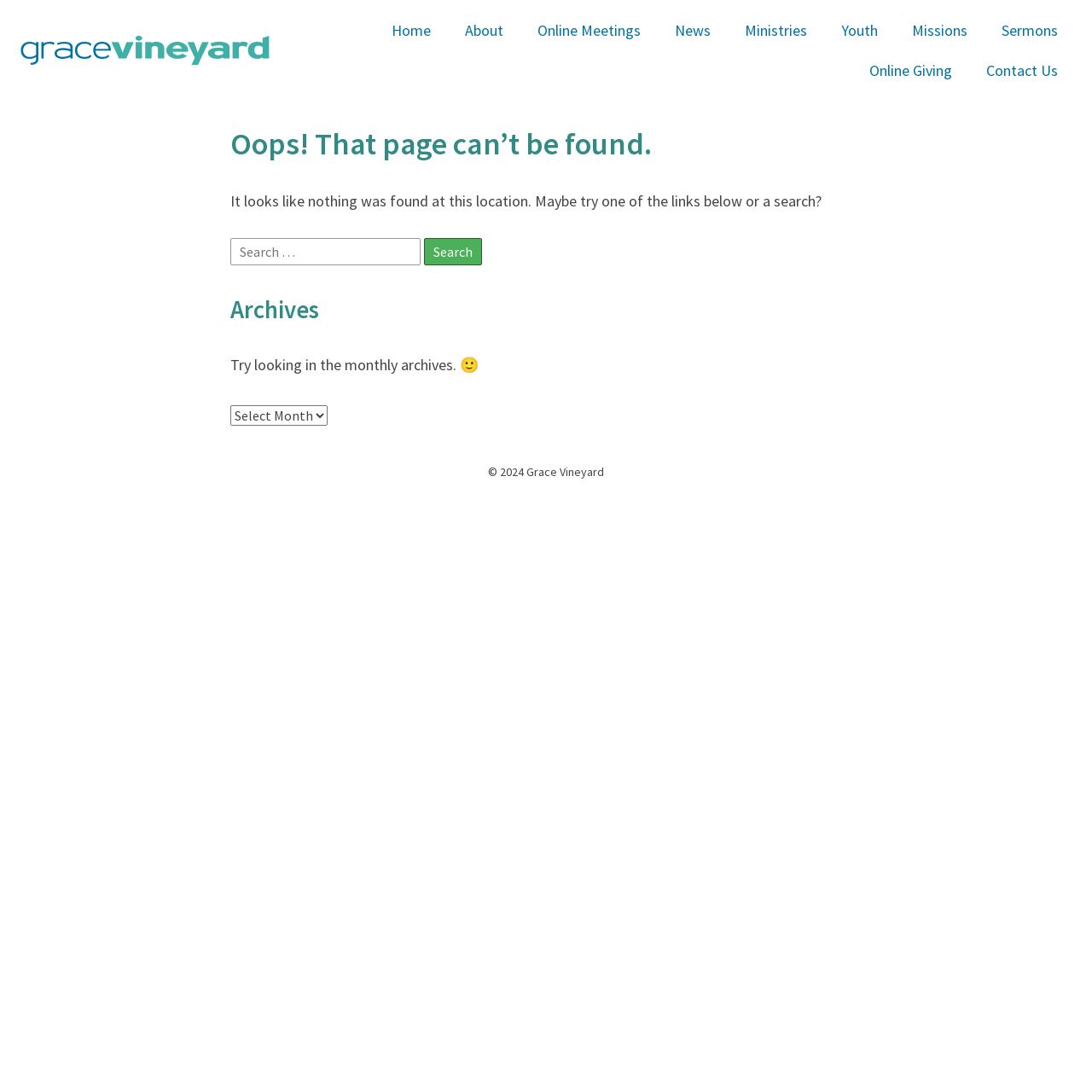Please provide a short answer using a single word or phrase for the question:
How can you contact the church?

Through 'Contact Us' link